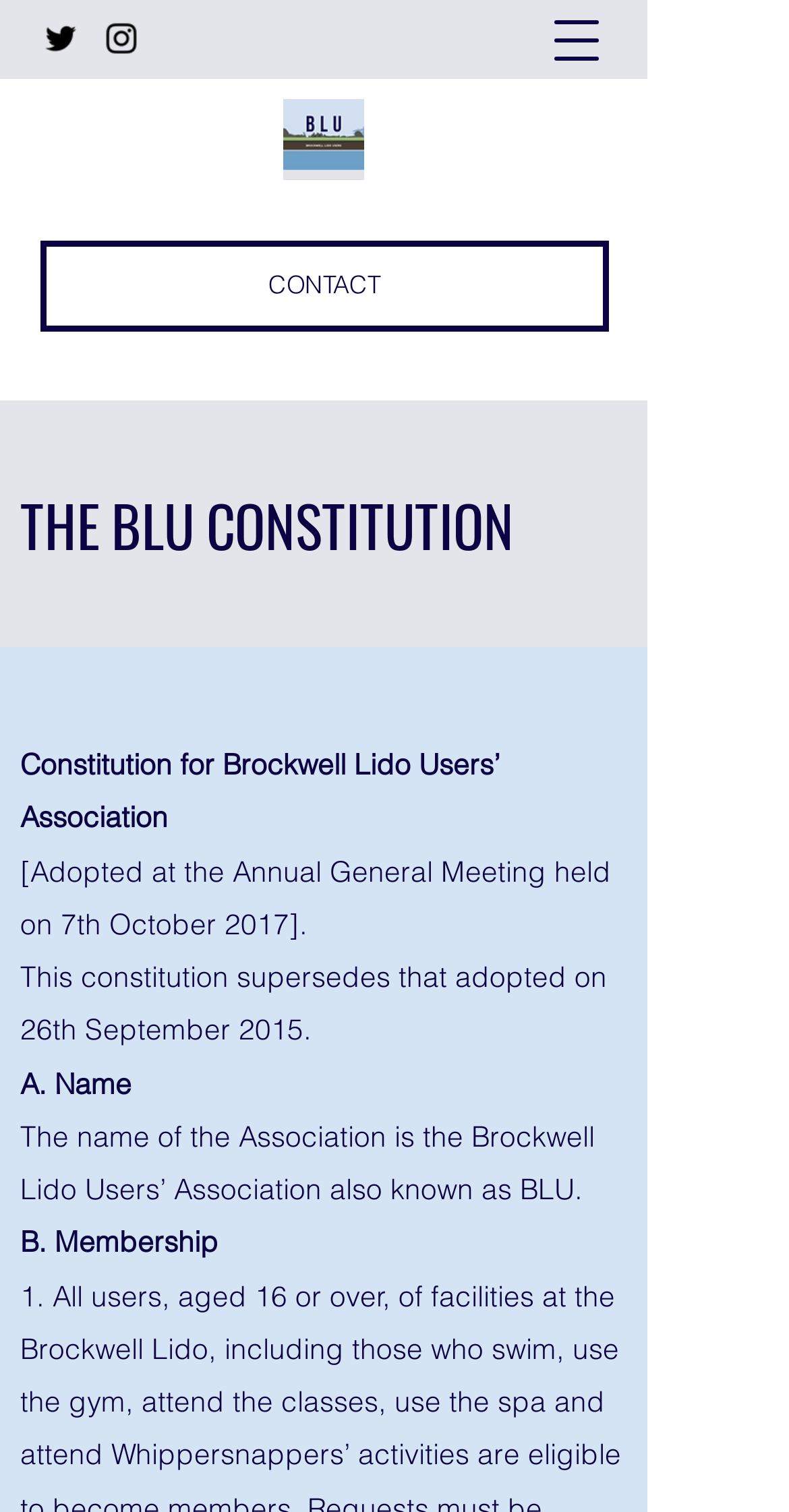What is the purpose of the button at the top right corner?
Identify the answer in the screenshot and reply with a single word or phrase.

Open navigation menu